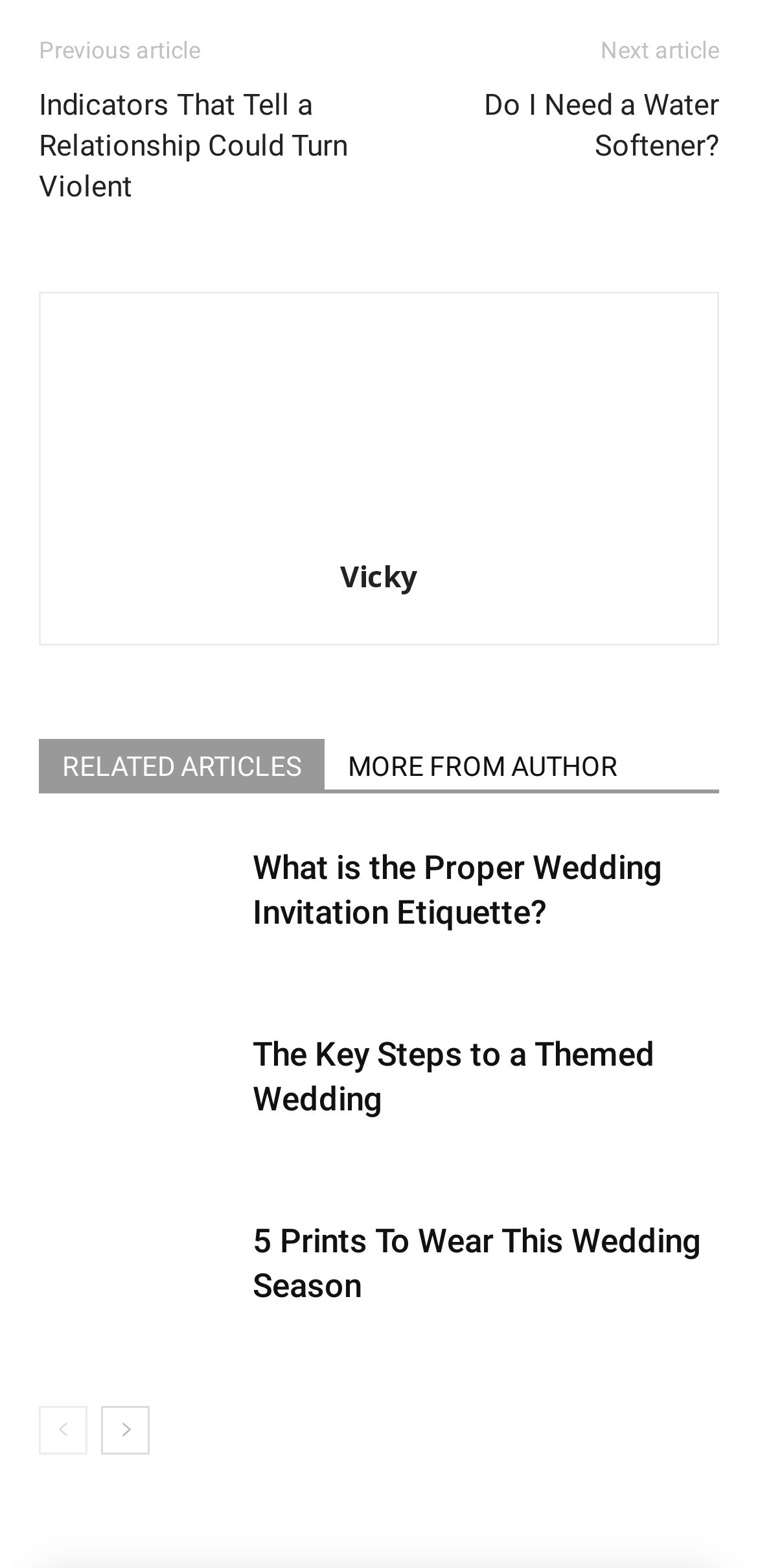Please reply to the following question with a single word or a short phrase:
What is the author's name?

Vicky